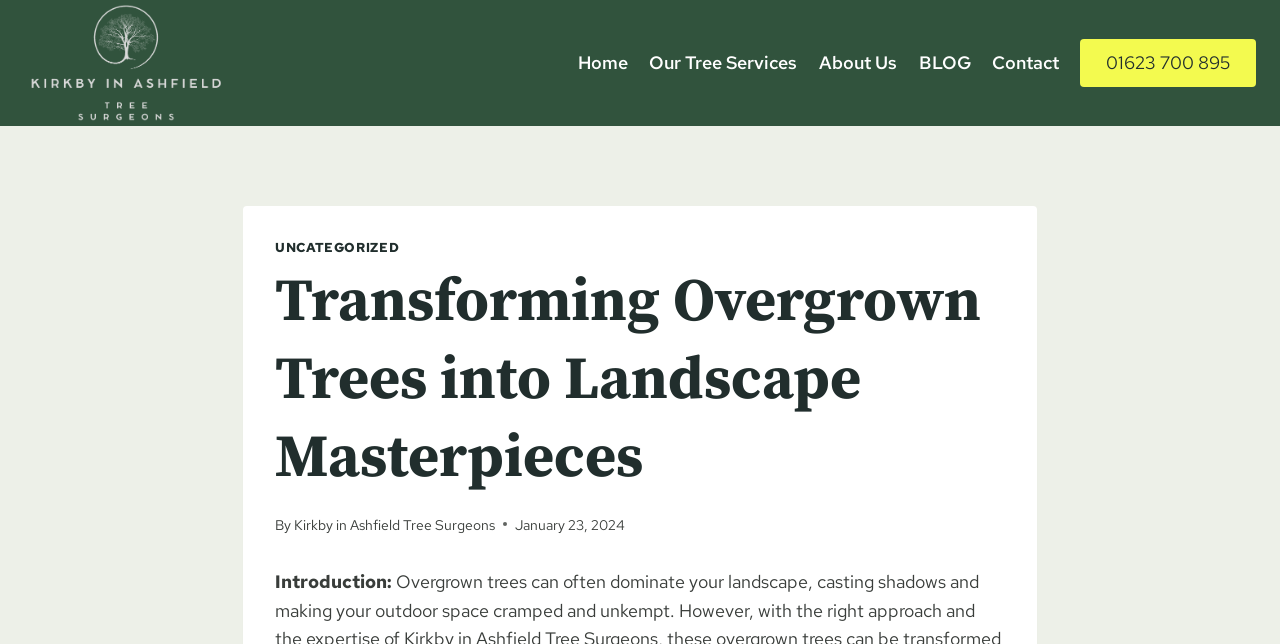What is the date of the article?
Refer to the image and give a detailed response to the question.

The date is mentioned below the article header, inside a time element.